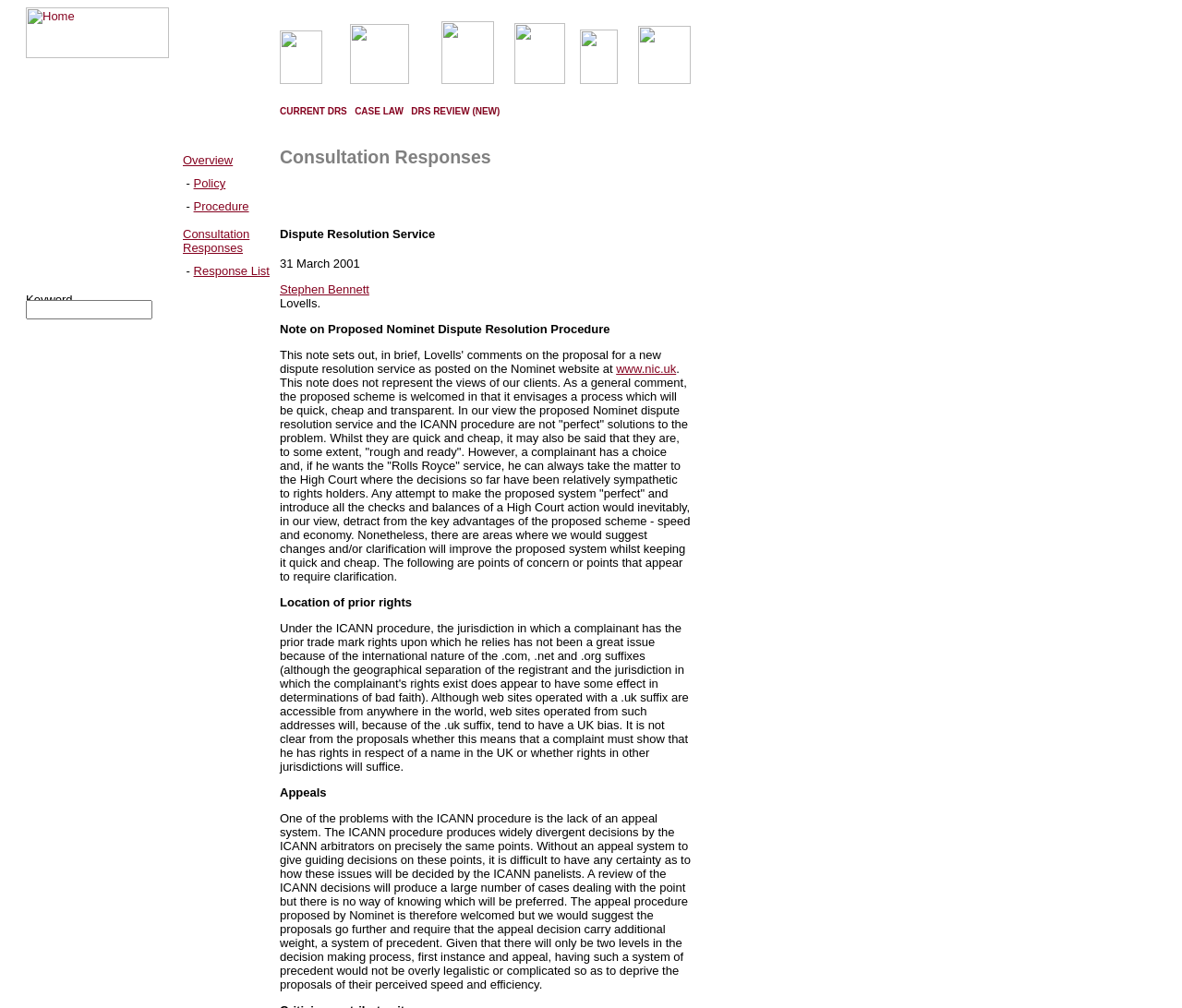What is the purpose of the Dispute Resolution Service?
Using the image, answer in one word or phrase.

Resolve domain name disputes